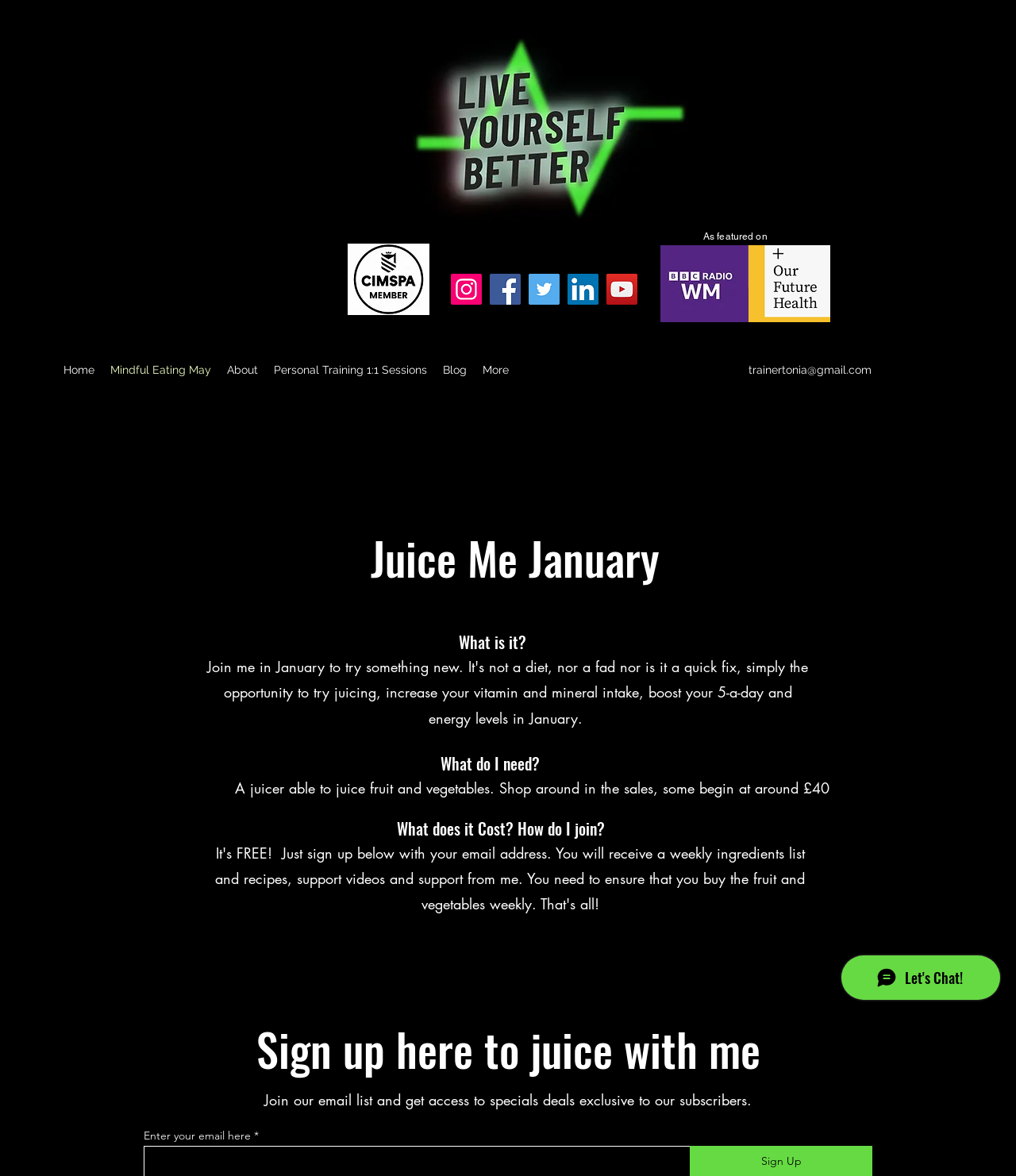Utilize the details in the image to thoroughly answer the following question: What is the name of the program?

The name of the program is 'Juice Me January' which can be found in the heading element with the text 'Juice Me January'.